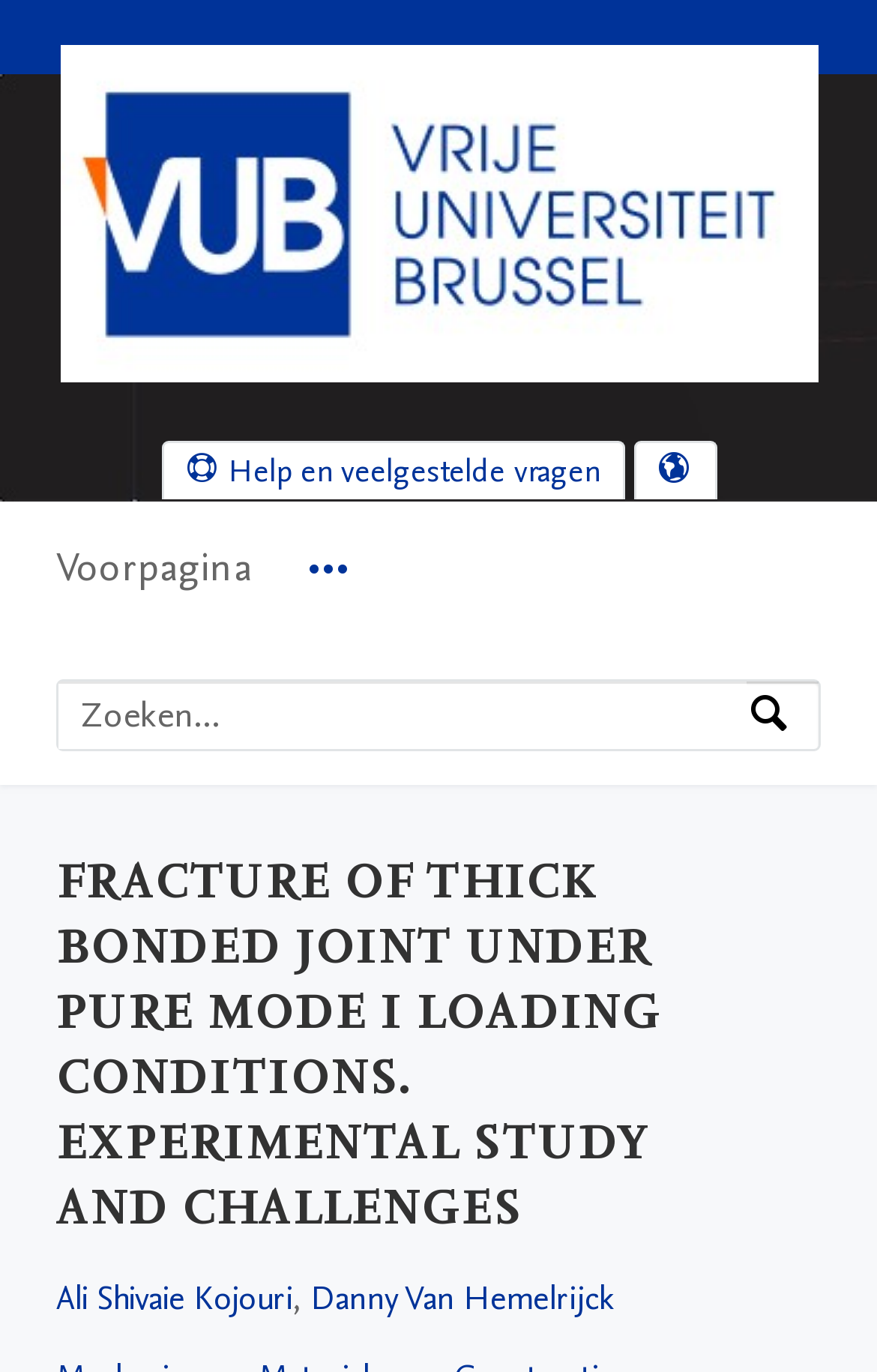Detail the webpage's structure and highlights in your description.

The webpage is about a research study on "Fracture of Thick Bonded Joint under Pure Mode I Loading Conditions" at Vrije Universiteit Brussel. 

At the top left corner, there are three links: "Doorgaan naar hoofdnavigatie", "Doorgaan naar zoeken", and "Ga verder naar hoofdinhoud". Next to these links, there is a logo of Vrije Universiteit Brussel. 

On the top right side, there are two links: "Help en veelgestelde vragen" and a language selection button. 

Below the logo, there is a navigation menu with two options: "Voorpagina" and "More navigation options". 

In the middle of the page, there is a search bar with a label "Zoeken op expertise, naam of affiliatie" and a search button. 

The main content of the page starts with a heading that repeats the title of the research study. Below the heading, there are two author names: "Ali Shivaie Kojouri" and "Danny Van Hemelrijck", separated by a comma.